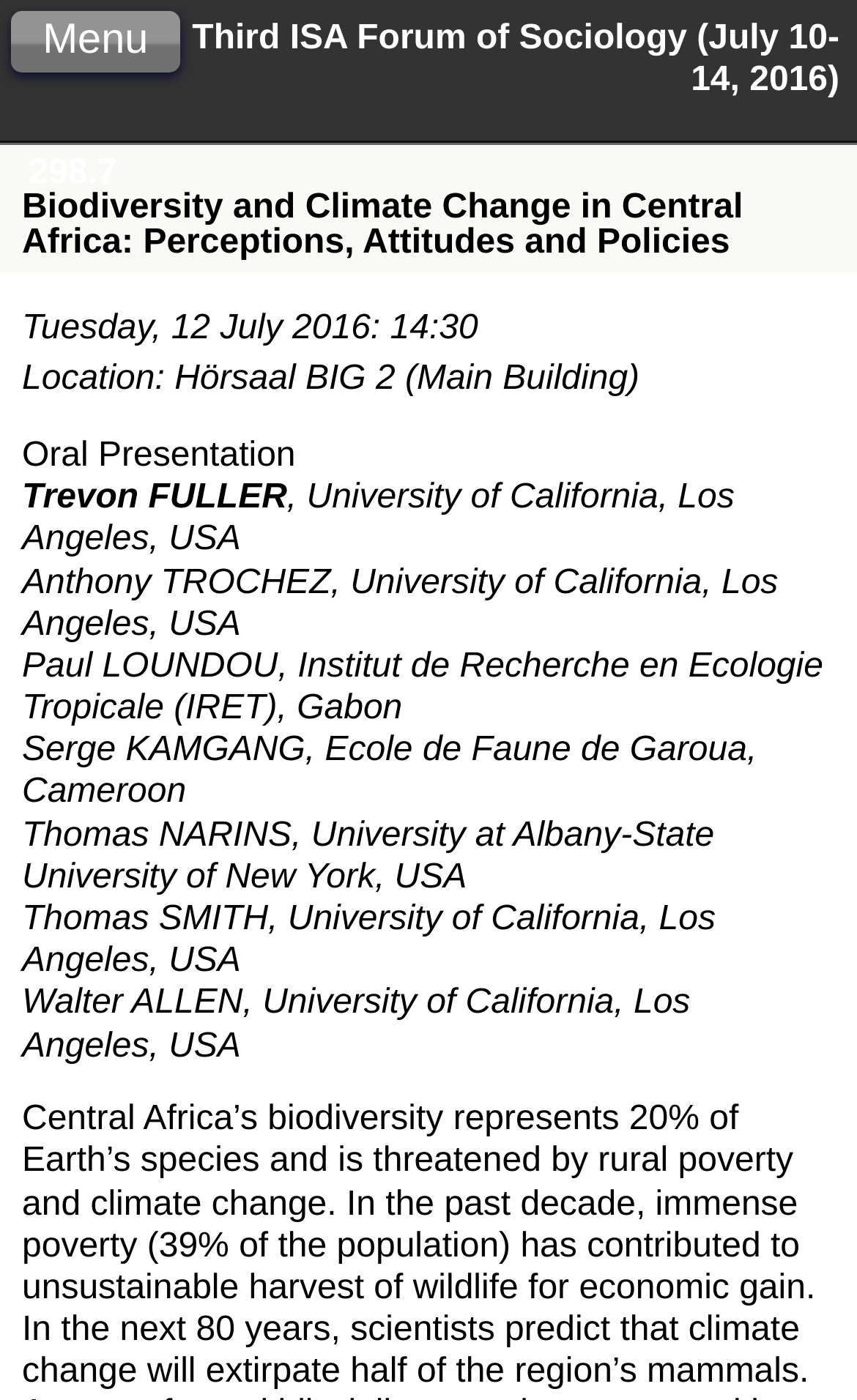Given the description of a UI element: "Menu", identify the bounding box coordinates of the matching element in the webpage screenshot.

[0.013, 0.006, 0.21, 0.05]